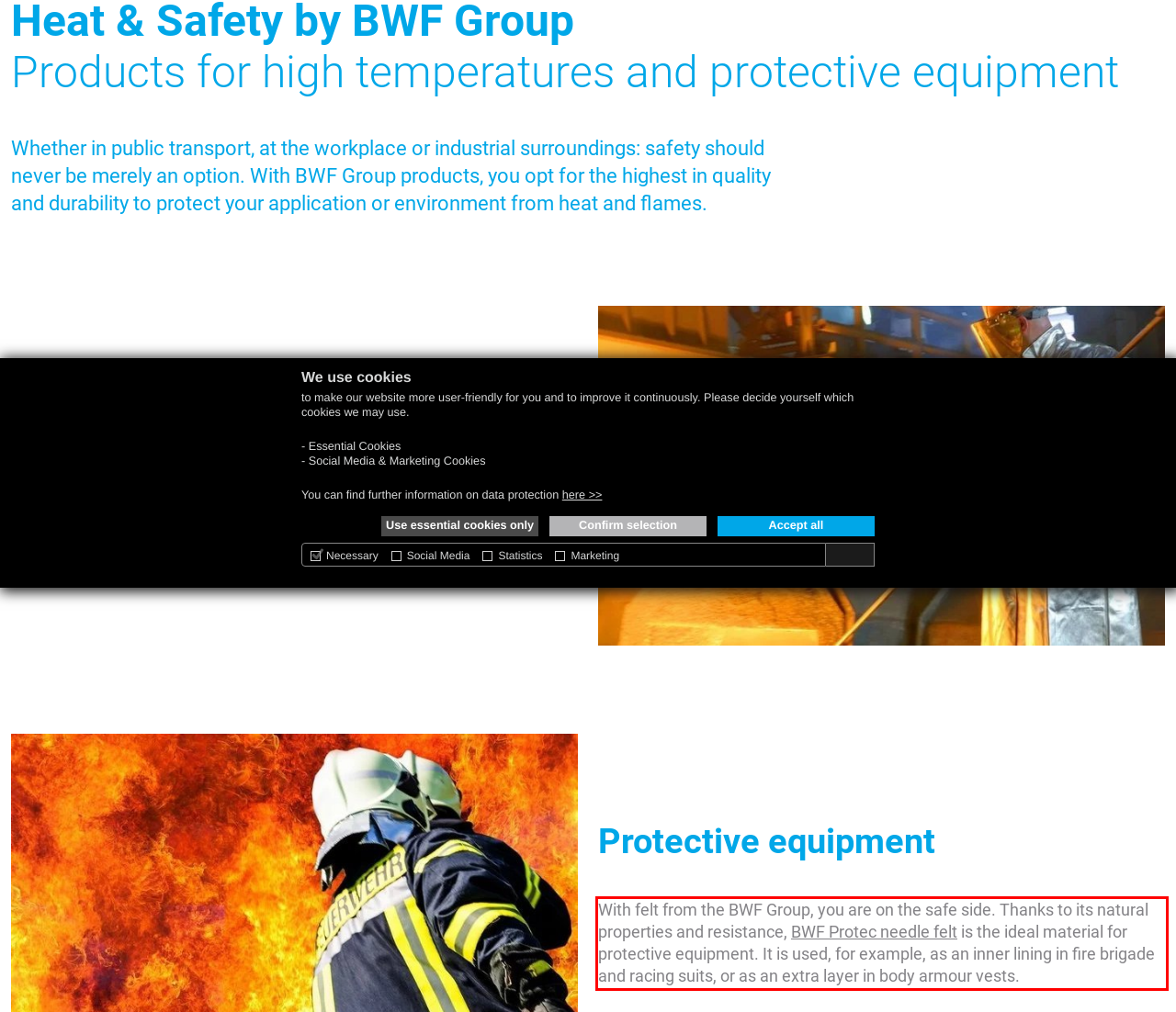Analyze the red bounding box in the provided webpage screenshot and generate the text content contained within.

With felt from the BWF Group, you are on the safe side. Thanks to its natural properties and resistance, BWF Protec​​ needle felt is the ideal material for protective equipment. It is used, for example, as an inner lining in fire brigade and racing suits, or as an extra layer in body armour vests.